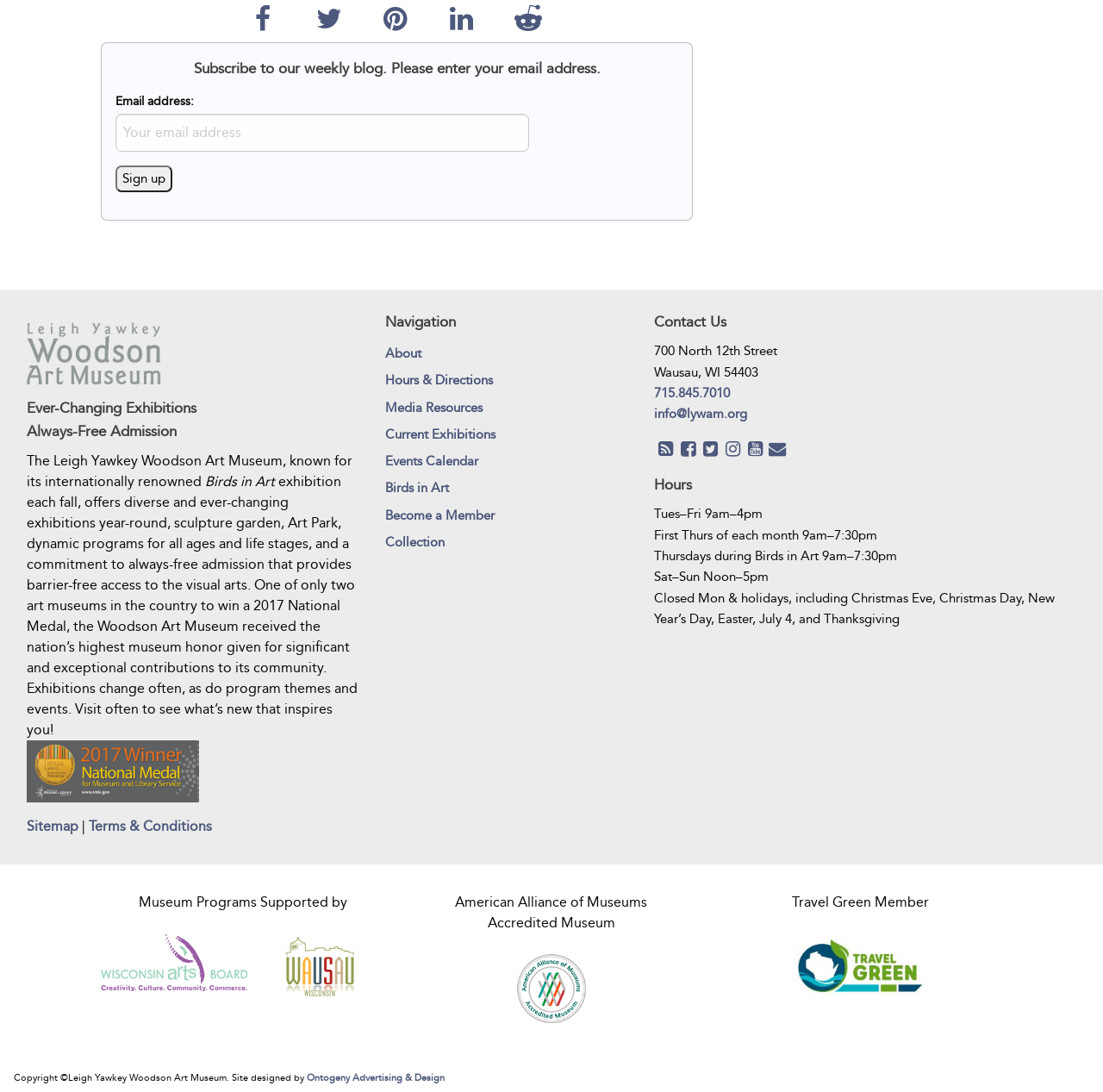Refer to the image and provide an in-depth answer to the question:
What is the museum's commitment to admission?

I found the answer by reading the text in the complementary section, which states that the museum provides 'barrier-free access to the visual arts' with 'always-free admission'.